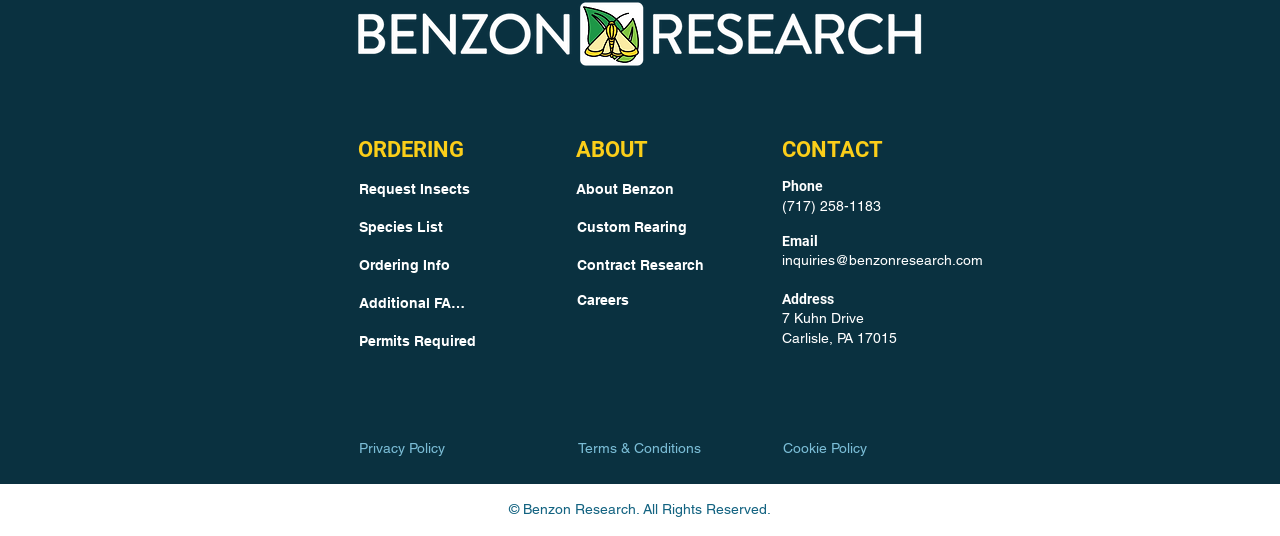Determine the bounding box coordinates for the HTML element described here: "Terms & Conditions".

[0.424, 0.802, 0.575, 0.868]